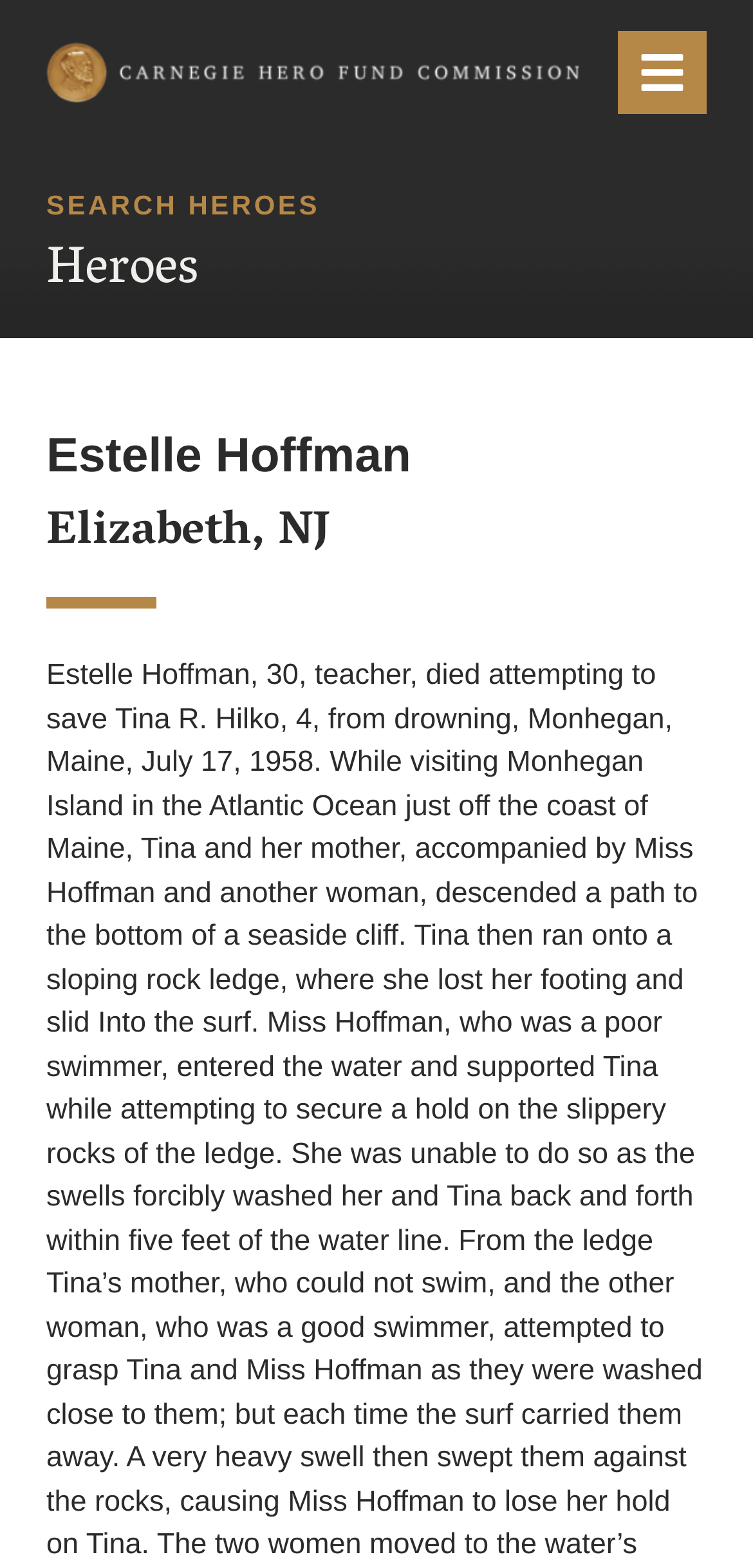What is the location associated with Estelle Hoffman?
Using the image provided, answer with just one word or phrase.

Elizabeth, NJ